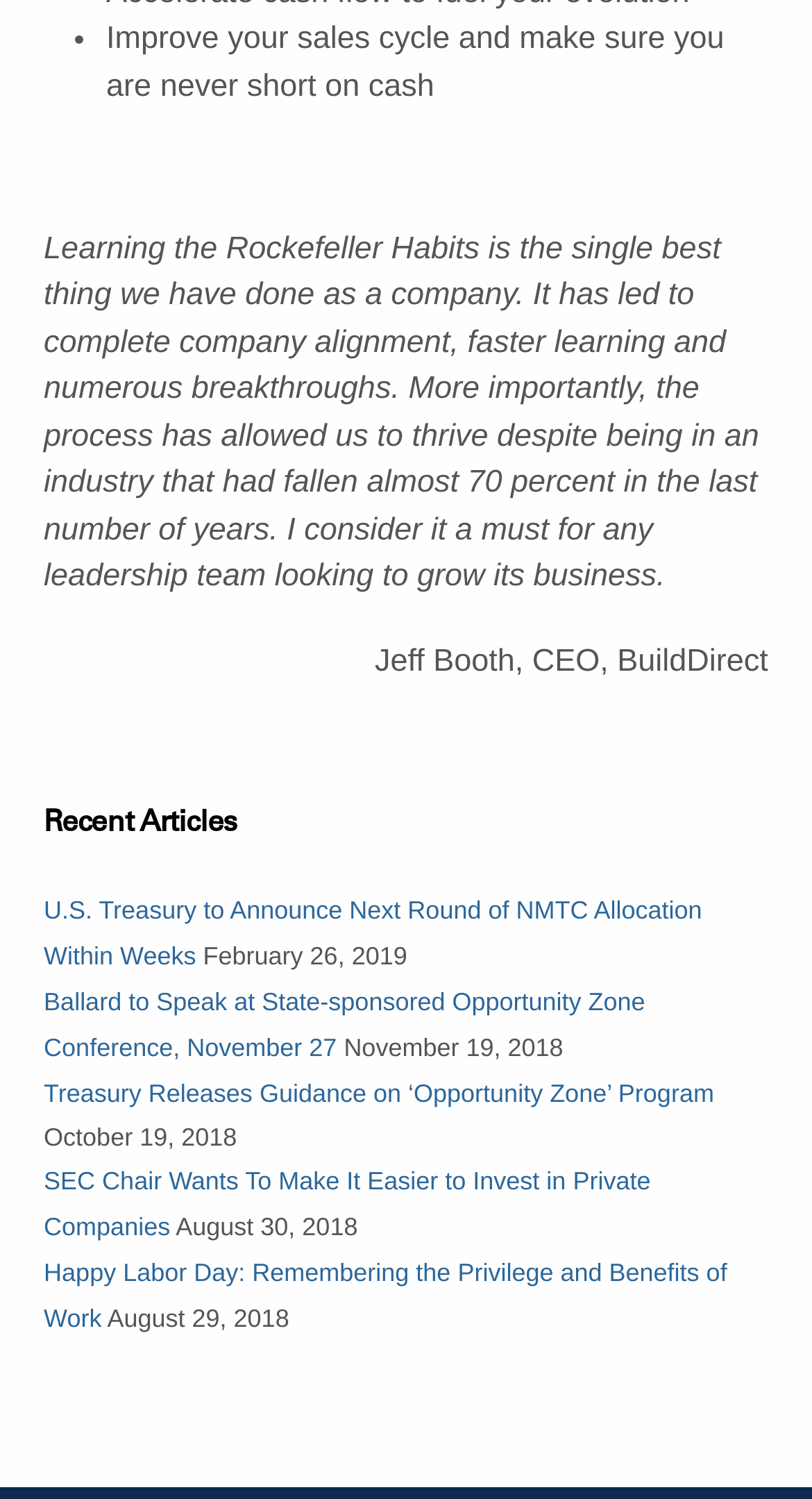Who is the author of the quote?
Please respond to the question thoroughly and include all relevant details.

The quote is attributed to Jeff Booth, who is the CEO of BuildDirect, as indicated by the text 'Jeff Booth, CEO, BuildDirect' below the quote.